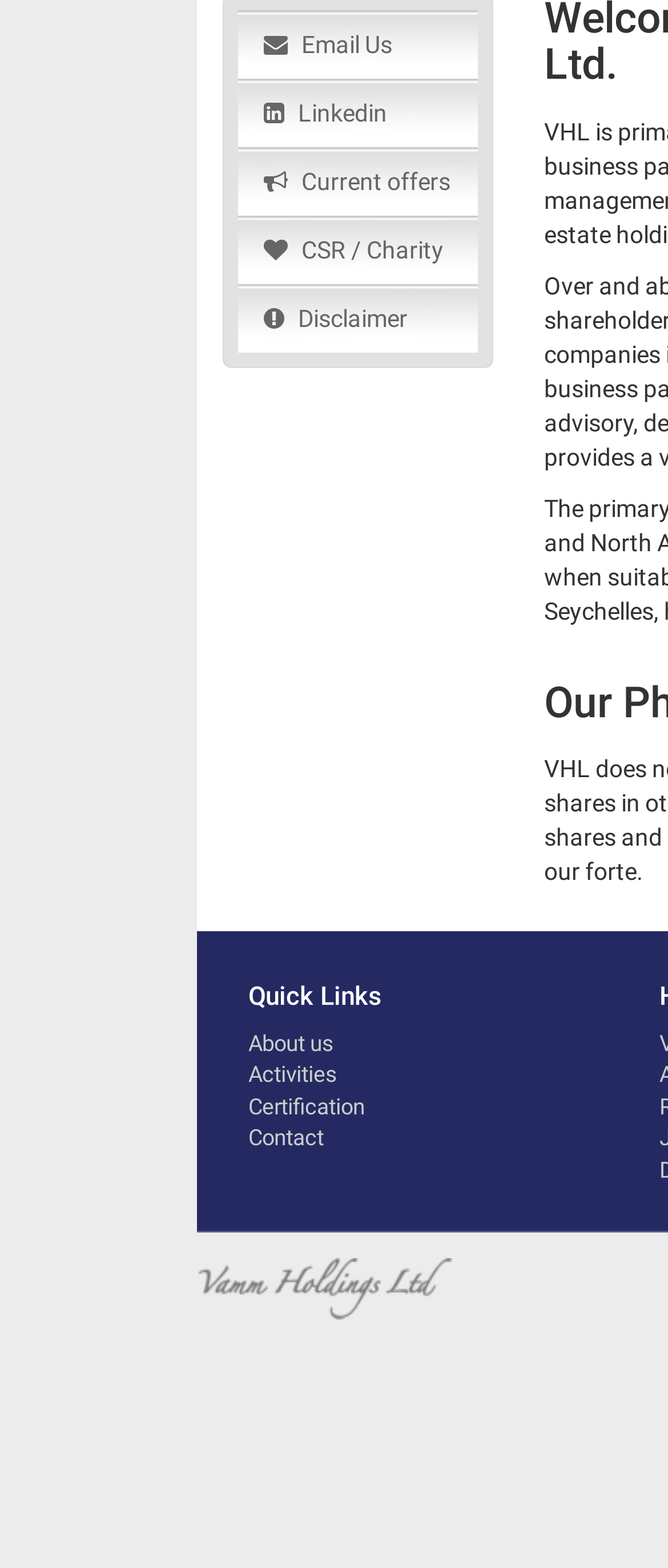Please find the bounding box coordinates (top-left x, top-left y, bottom-right x, bottom-right y) in the screenshot for the UI element described as follows: Disclaimer

[0.356, 0.181, 0.714, 0.225]